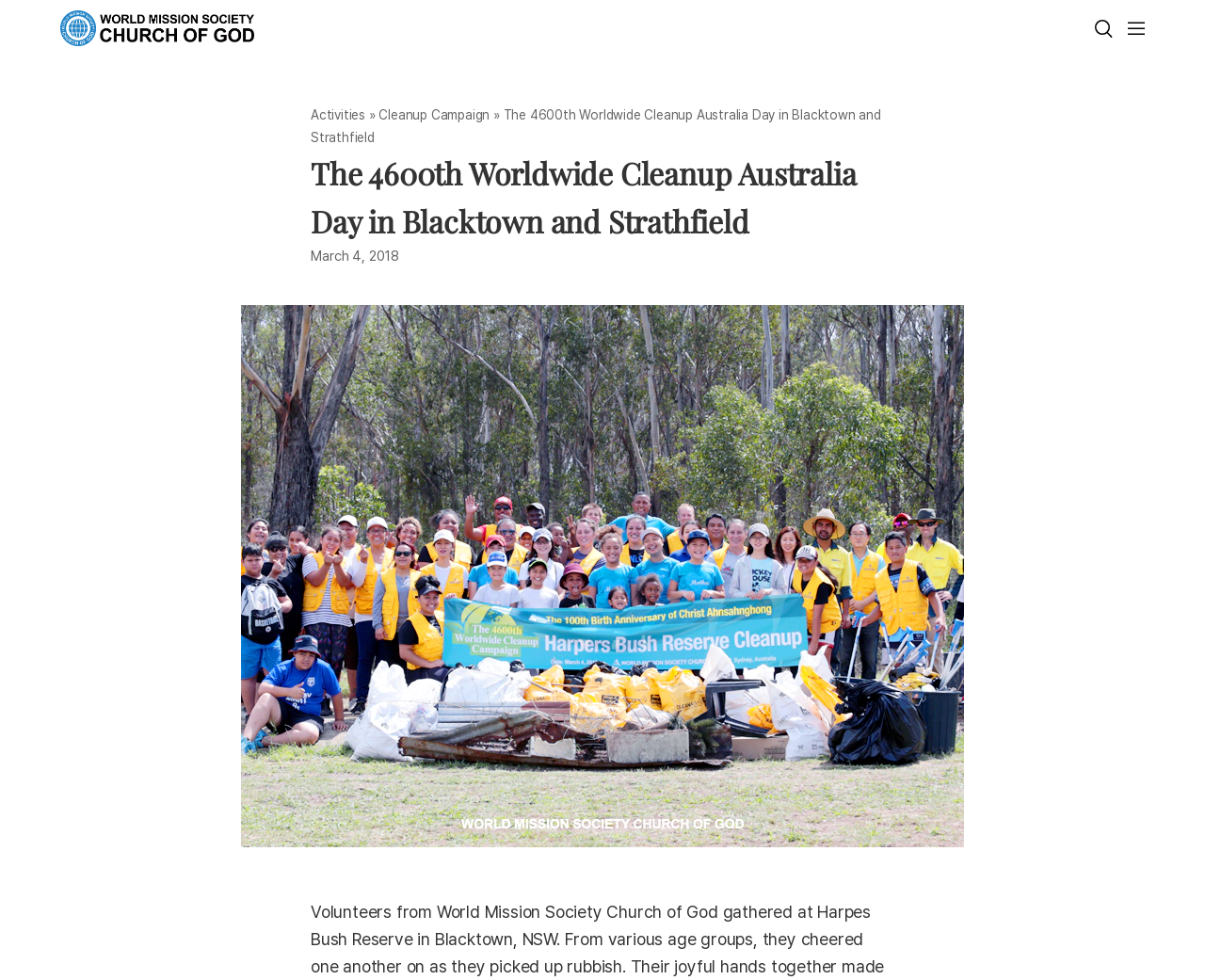What is the date of the cleanup event?
Please give a detailed and elaborate answer to the question based on the image.

The date of the cleanup event can be found by looking at the static text element 'March 4, 2018' below the main heading of the webpage.